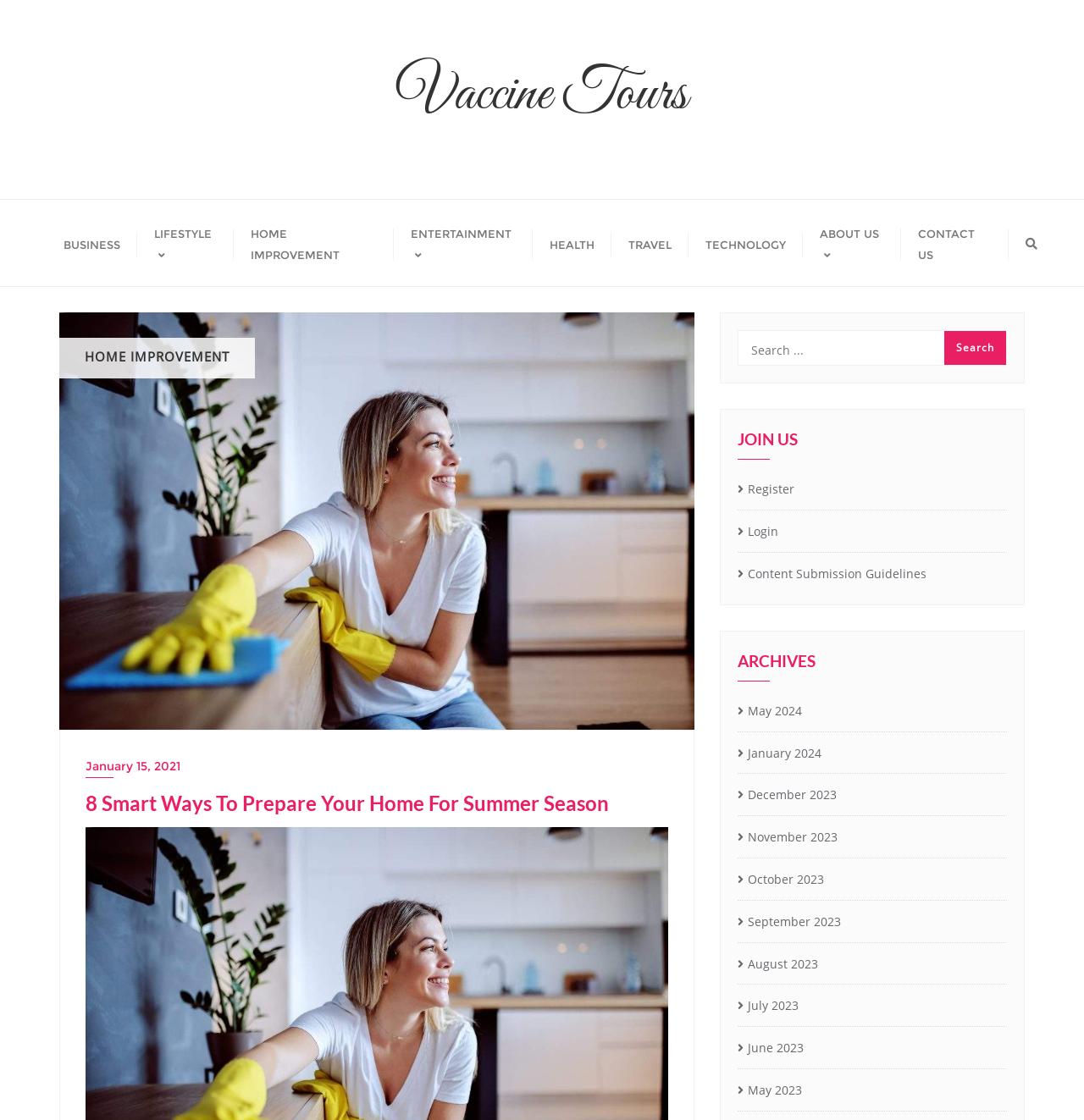How many months are listed in the archives section?
Provide a well-explained and detailed answer to the question.

I counted the number of links in the archives section starting from 'May 2024' to 'May 2023' and found 12 links, each representing a month.